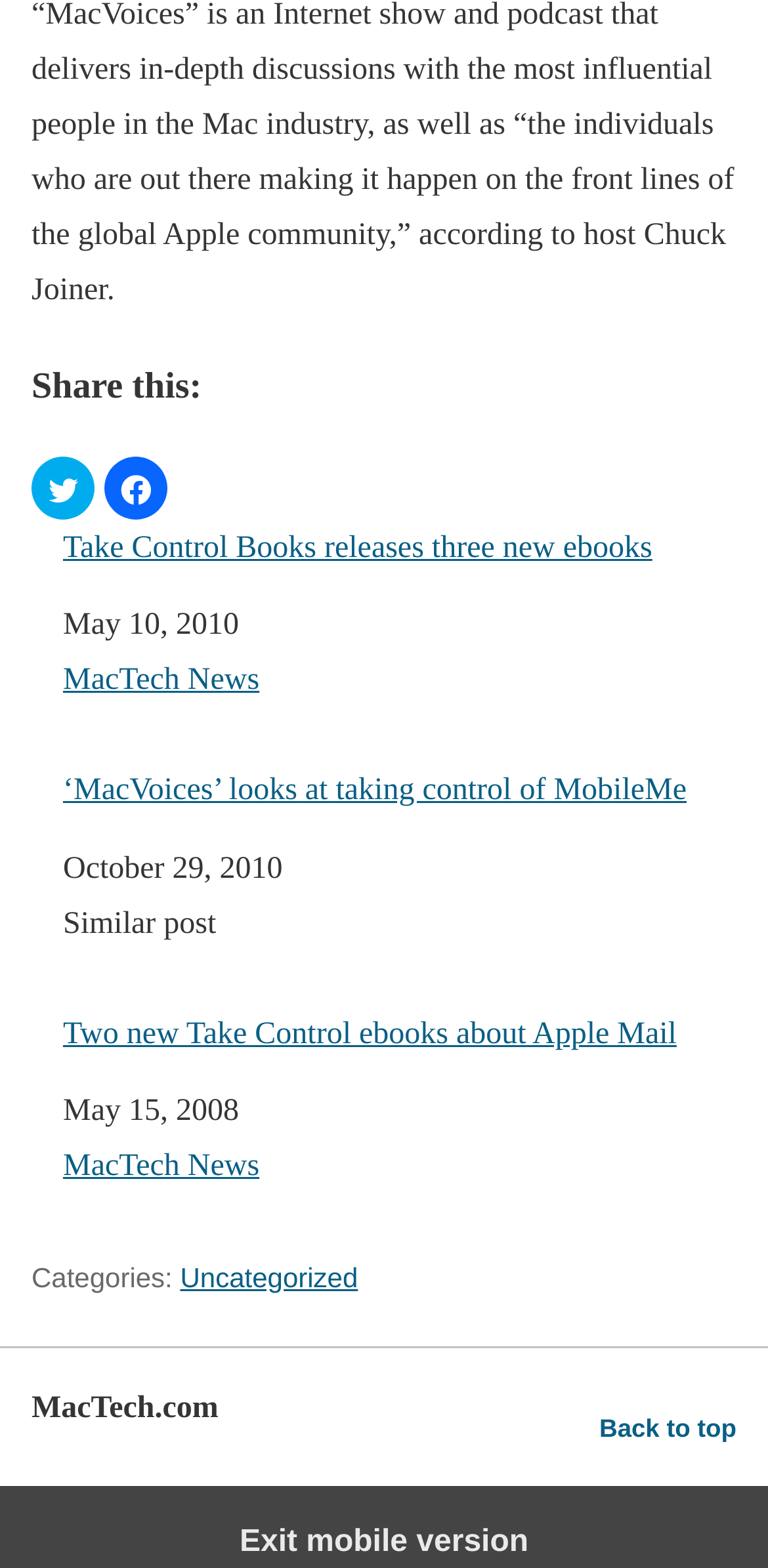Reply to the question with a single word or phrase:
What is the name of the website?

MacTech.com